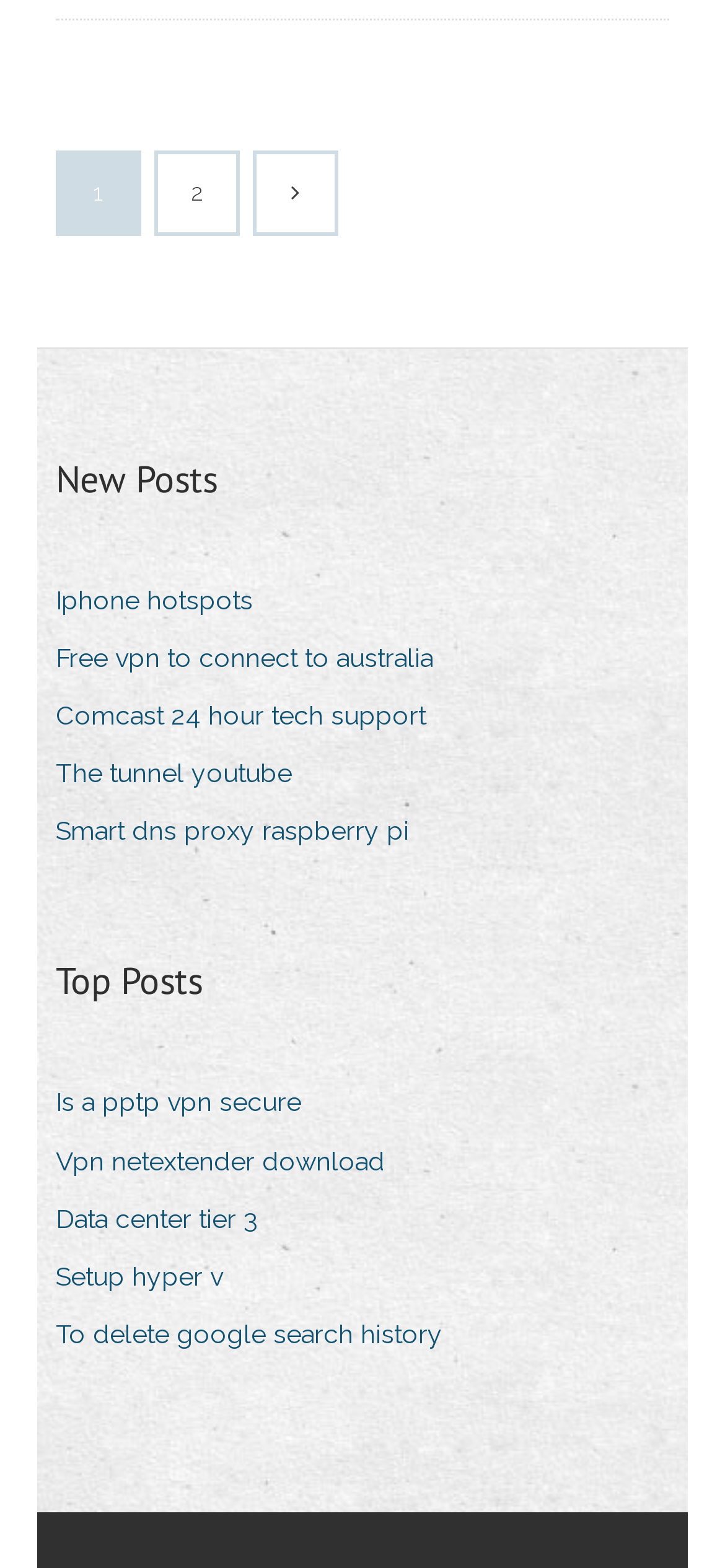Identify the bounding box for the given UI element using the description provided. Coordinates should be in the format (top-left x, top-left y, bottom-right x, bottom-right y) and must be between 0 and 1. Here is the description: 2

[0.218, 0.098, 0.326, 0.148]